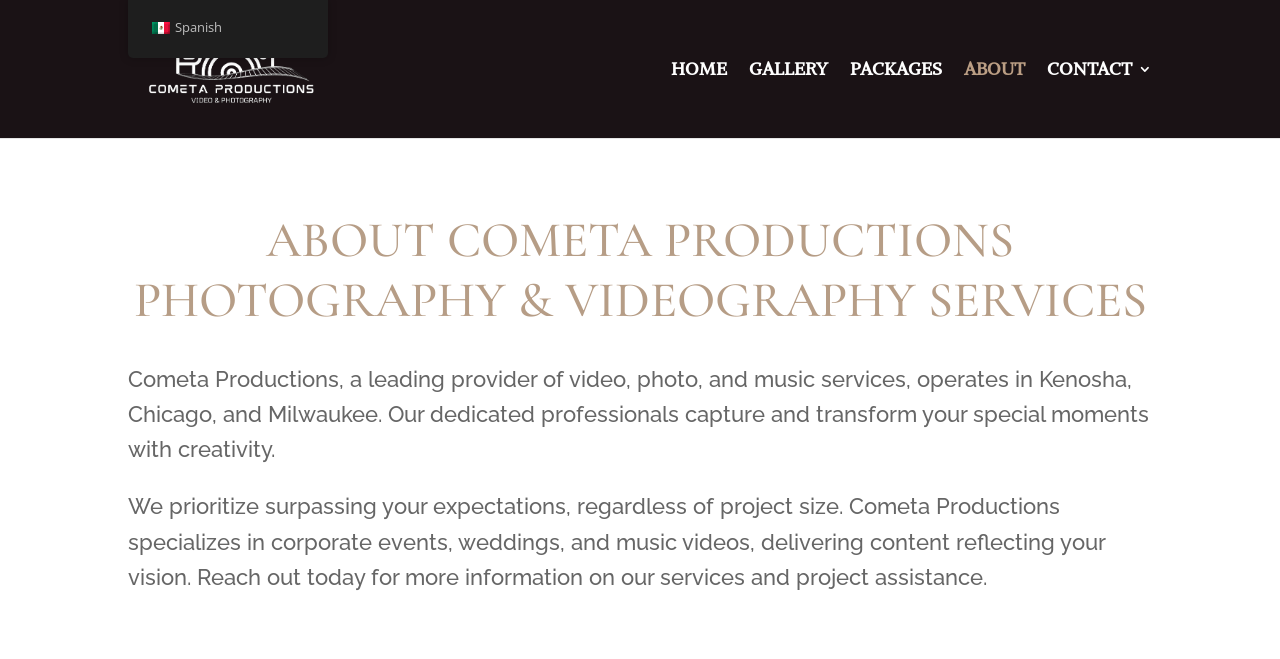What is the purpose of Cometa Productions?
Kindly answer the question with as much detail as you can.

According to the webpage content, Cometa Productions' purpose is to capture and transform special moments with creativity, which is mentioned in the StaticText element with ID 198.